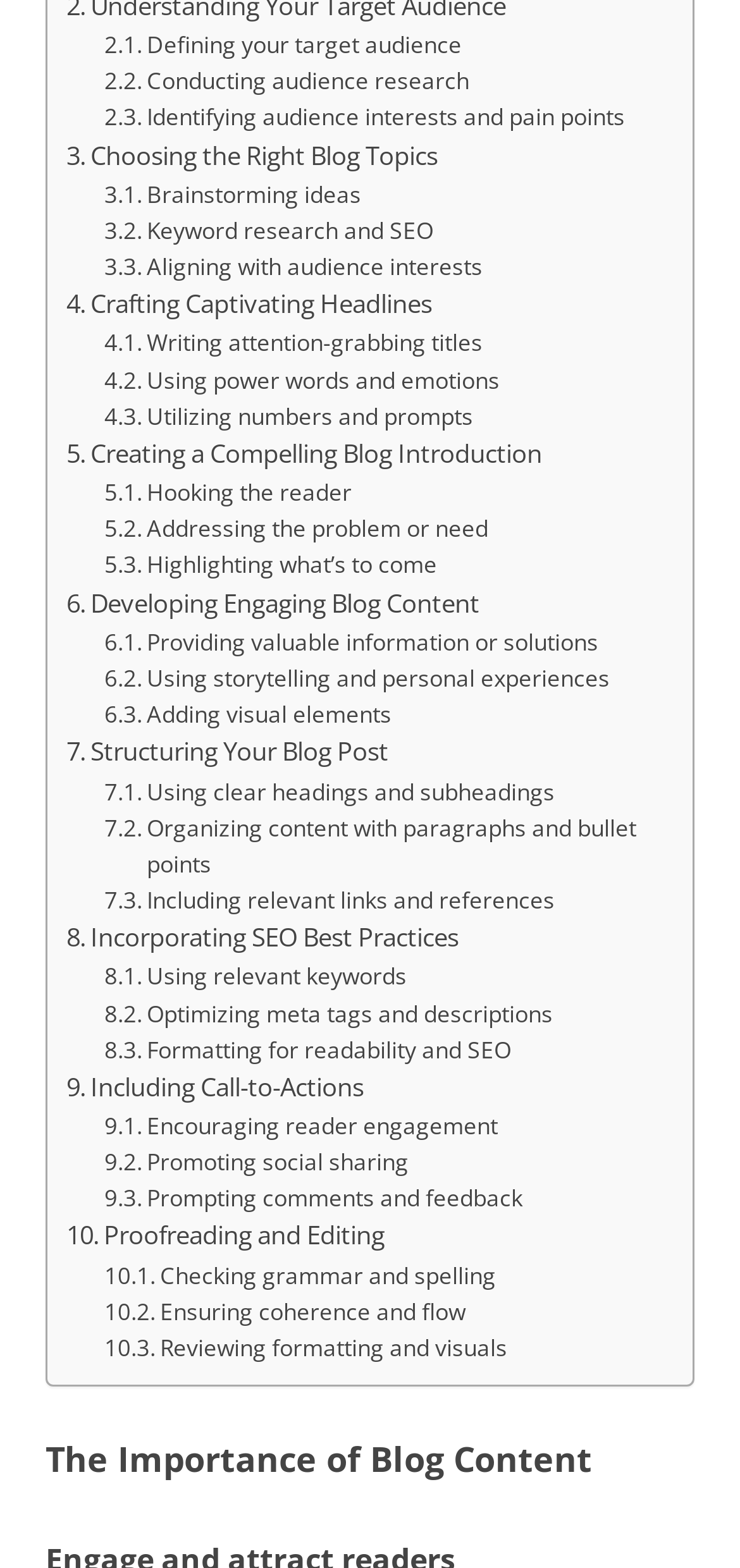Determine the bounding box coordinates of the region that needs to be clicked to achieve the task: "Discover 'Brainstorming ideas'".

[0.141, 0.112, 0.488, 0.135]